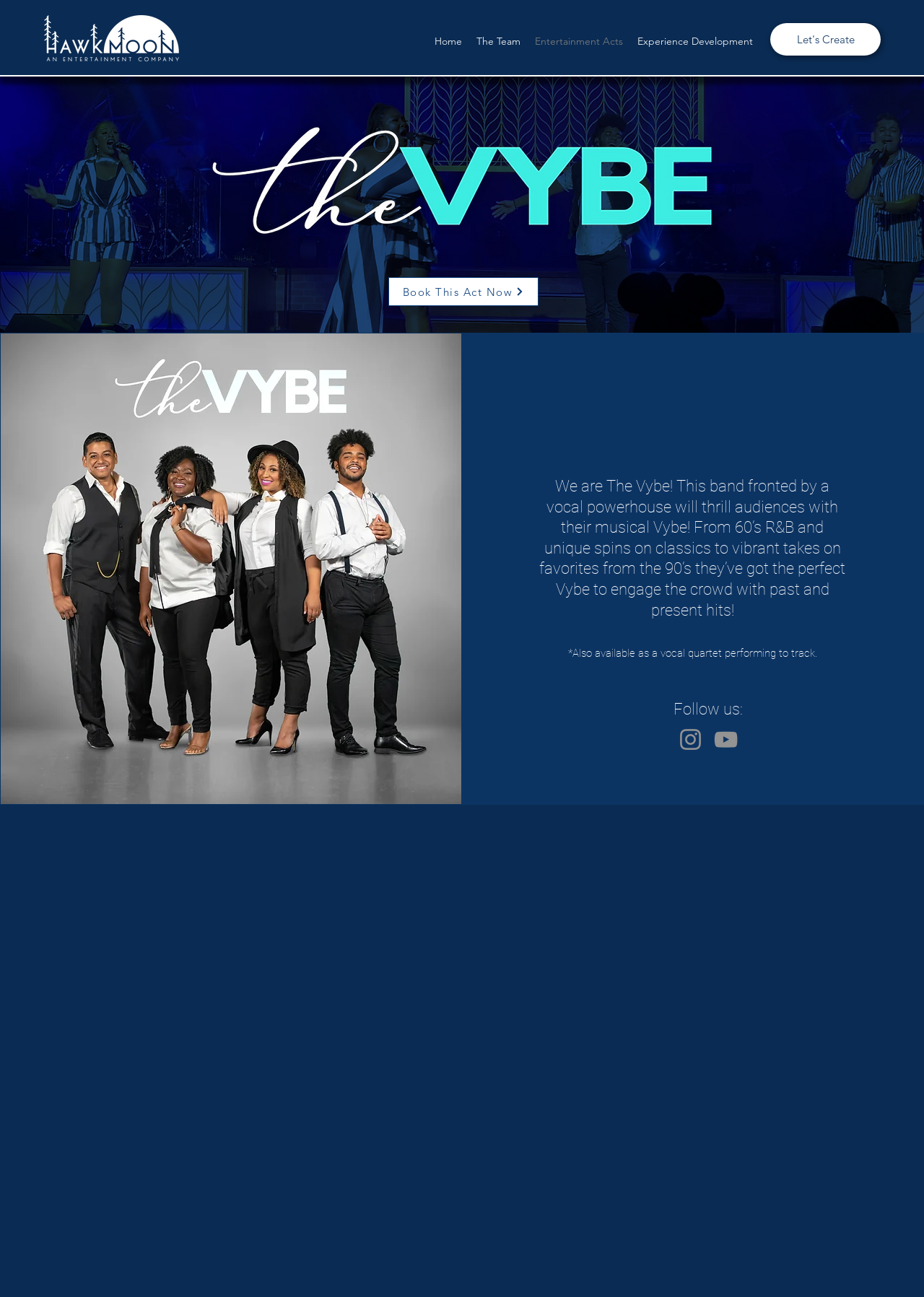How can I book the band?
Kindly give a detailed and elaborate answer to the question.

On the webpage, I can see a link 'Book This Act Now' which suggests that it's a way to book the band for an event or performance.